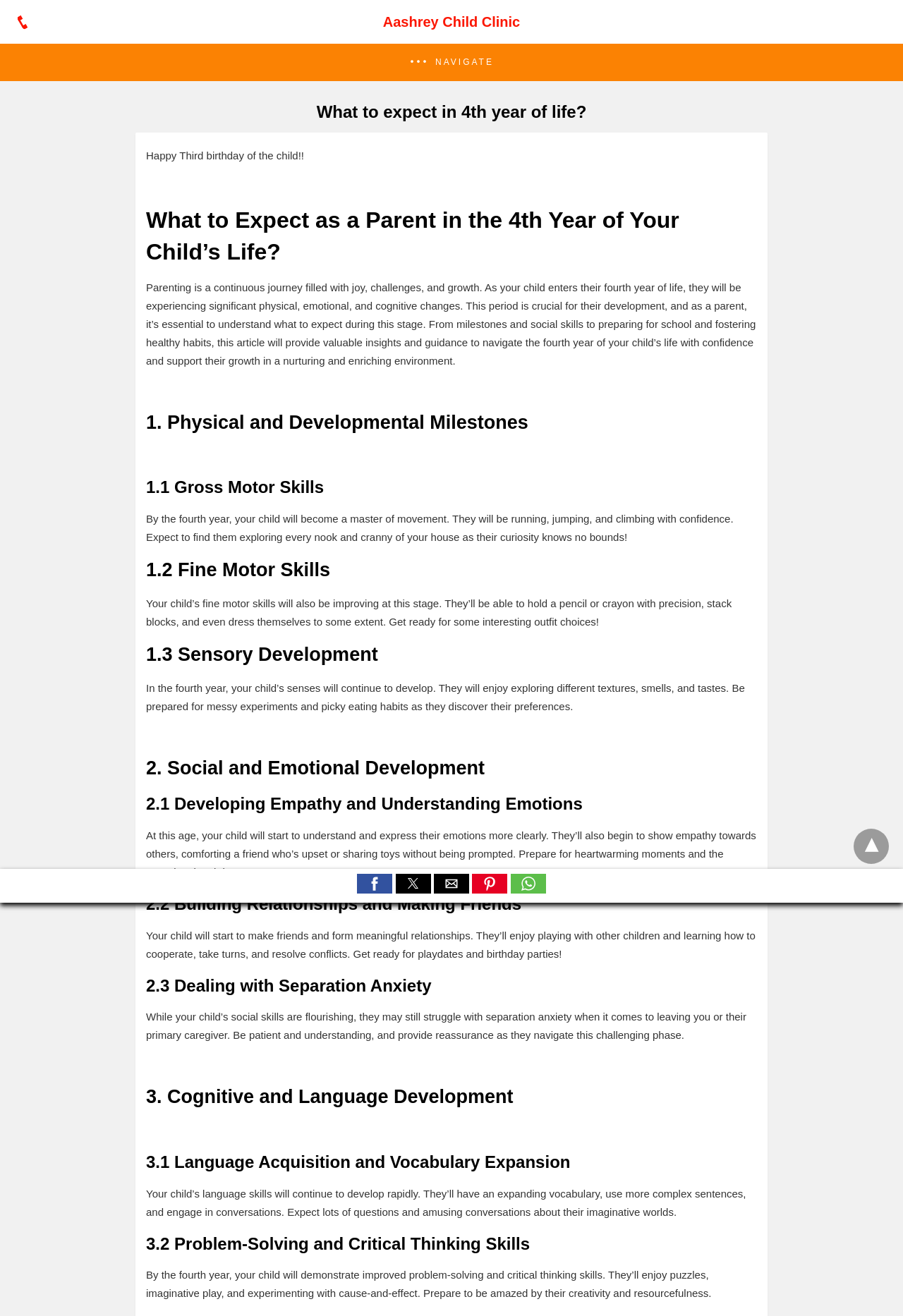Respond with a single word or phrase to the following question: How will the child's language skills develop at this stage?

Expanding vocabulary and complex sentences